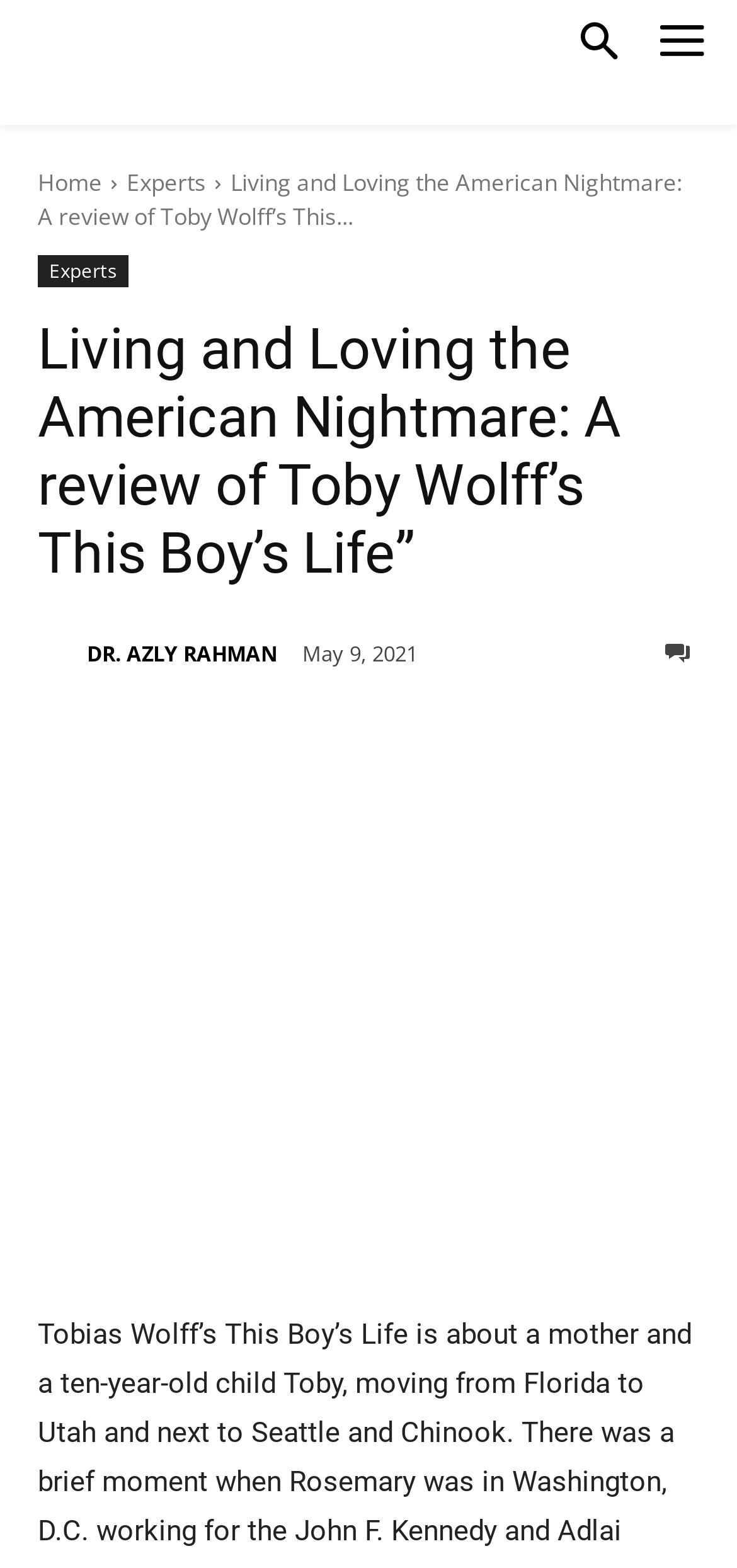Please respond to the question with a concise word or phrase:
What is the name of the book being reviewed?

This Boy’s Life